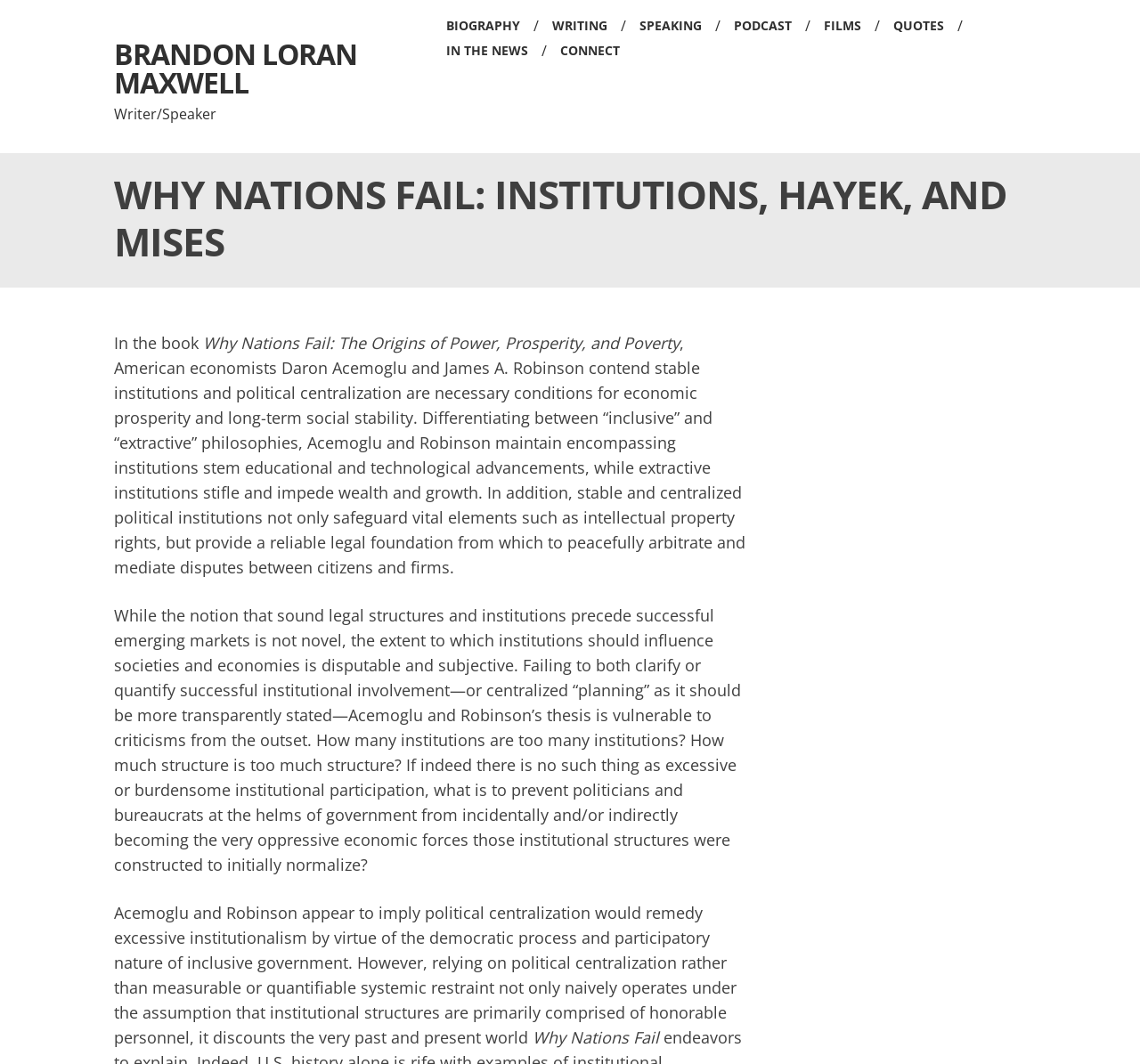What is the title of the book discussed?
Please provide a detailed answer to the question.

The title of the book is mentioned in the static text element with bounding box coordinates [0.178, 0.312, 0.596, 0.332] as 'Why Nations Fail: The Origins of Power, Prosperity, and Poverty'.